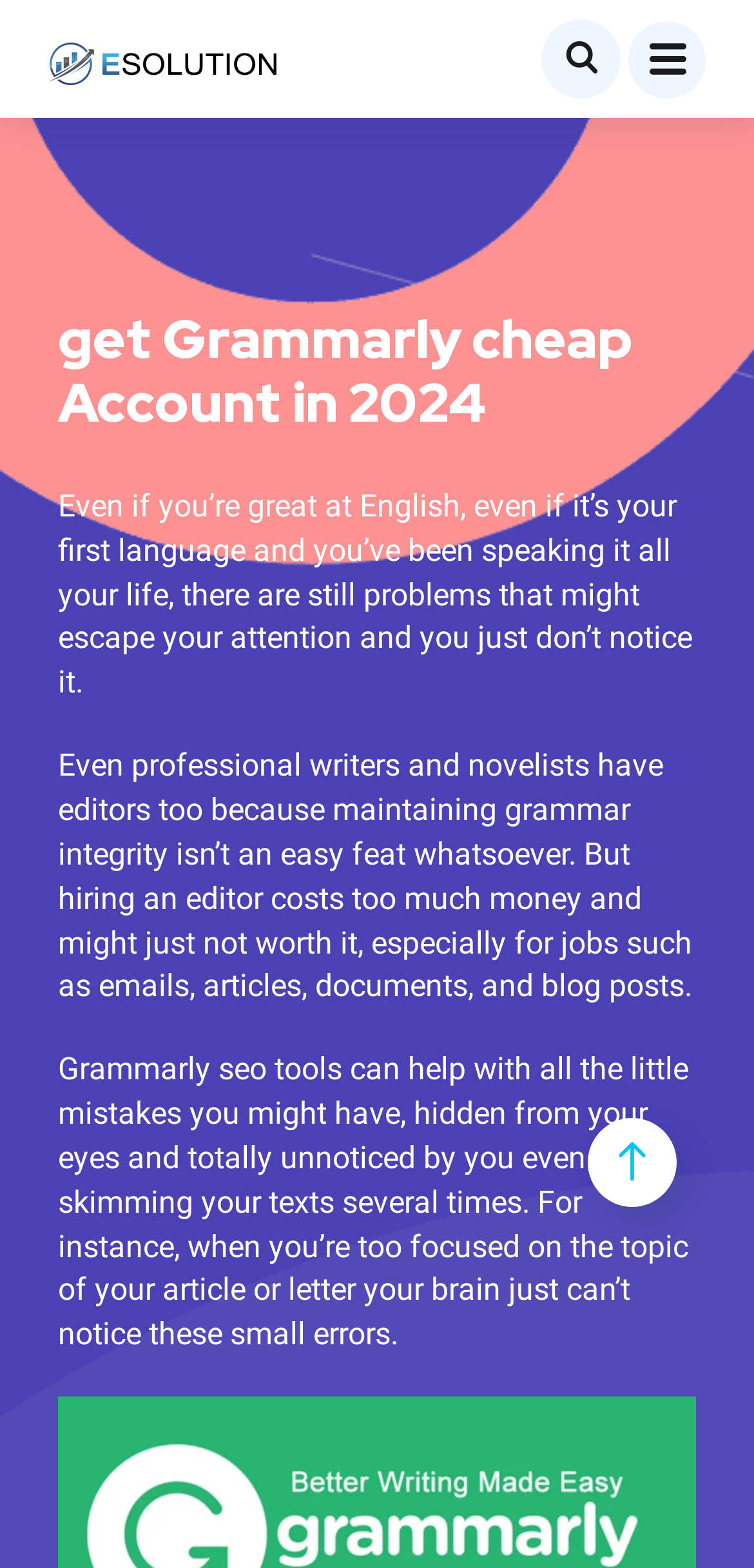What is the purpose of Grammarly?
Please use the image to deliver a detailed and complete answer.

Based on the webpage content, it seems that Grammarly is a tool that can help users identify and correct grammar mistakes in their writing. The text mentions that even professional writers and novelists have editors to maintain grammar integrity, implying that Grammarly can serve a similar purpose.